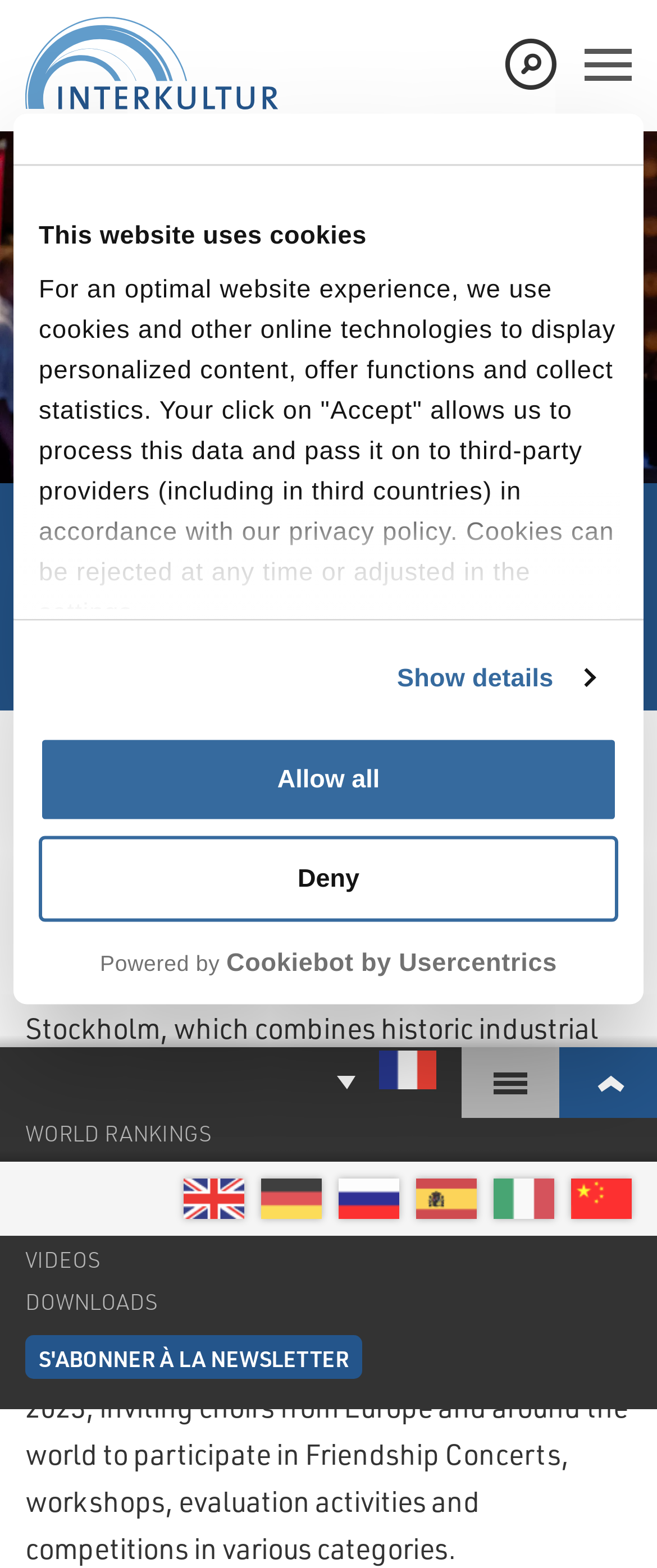Provide the bounding box coordinates for the UI element that is described as: "Powered by Cookiebot by Usercentrics".

[0.059, 0.604, 0.941, 0.624]